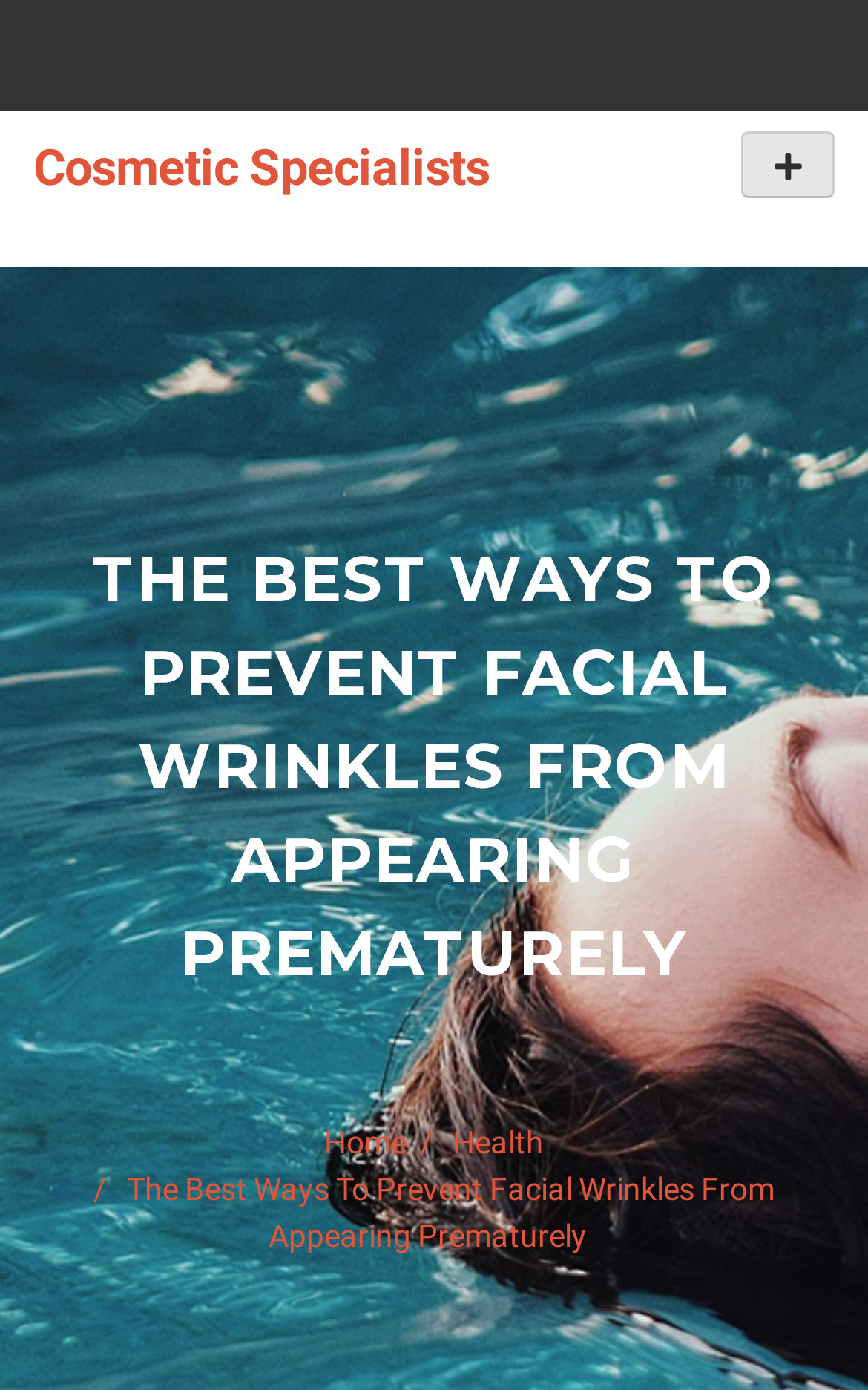What is the position of the 'Cosmetic Specialists' link?
Look at the image and answer with only one word or phrase.

Top-left